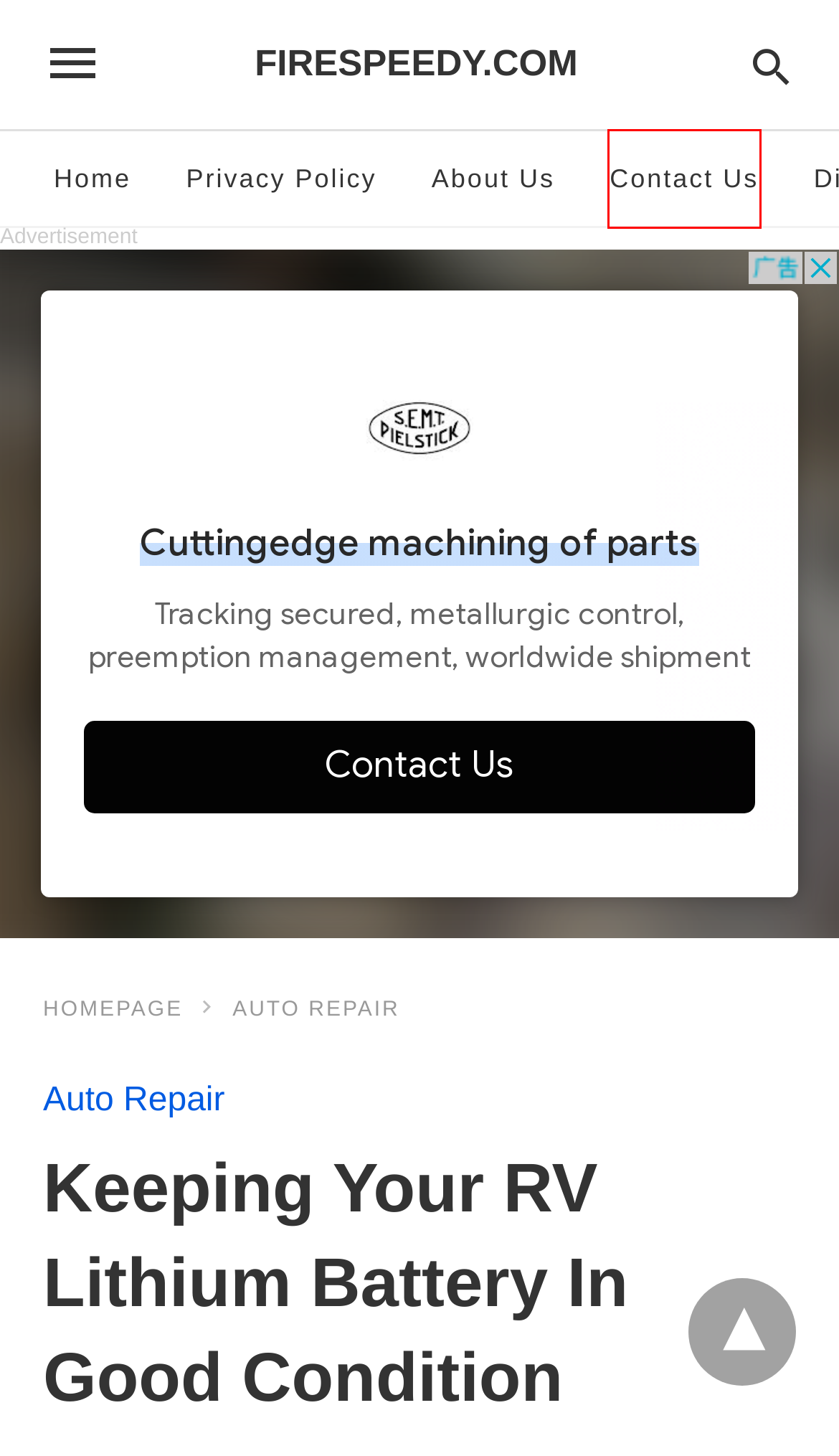You have been given a screenshot of a webpage with a red bounding box around a UI element. Select the most appropriate webpage description for the new webpage that appears after clicking the element within the red bounding box. The choices are:
A. 7 Reasons Why Your Car Lock Might Not Be Opening
B. Contact Us - Firespeedy.com
C. Effects Of A High-Output Alternator - Firespeedy.com
D. 11 Common Car Faults That Can Cause Road Accidents
E. Auto Repair
F. Used Automobiles in Fort Myers are remarkable and of high quality
G. Privacy Policy - Firespeedy.com
H. Keeping Your RV Lithium Battery In Good Condition

B